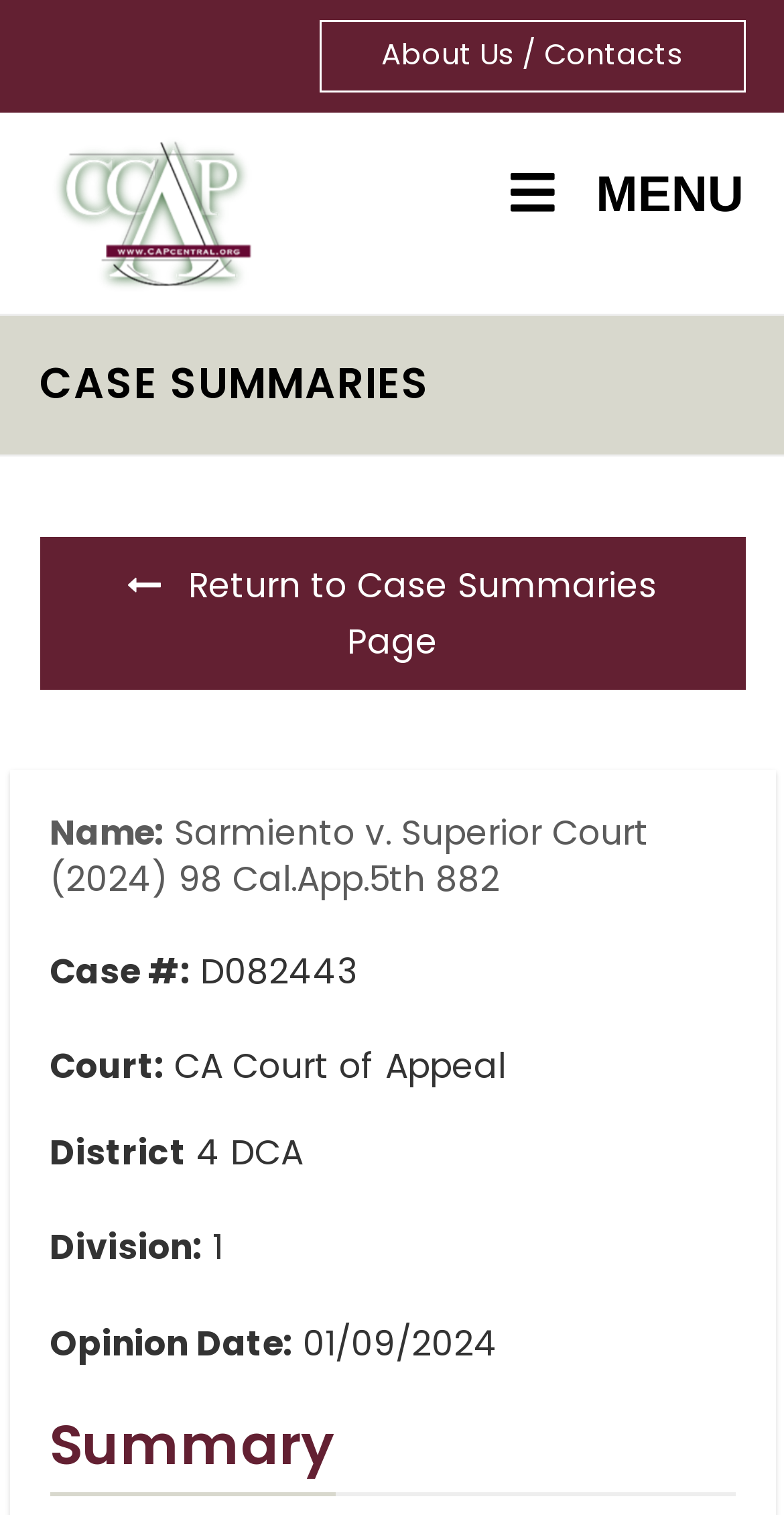What is the case name?
Please describe in detail the information shown in the image to answer the question.

I found the case name by looking at the StaticText element with the content 'Sarmiento v. Superior Court (2024) 98 Cal.App.5th 882' which is located at the top of the webpage.